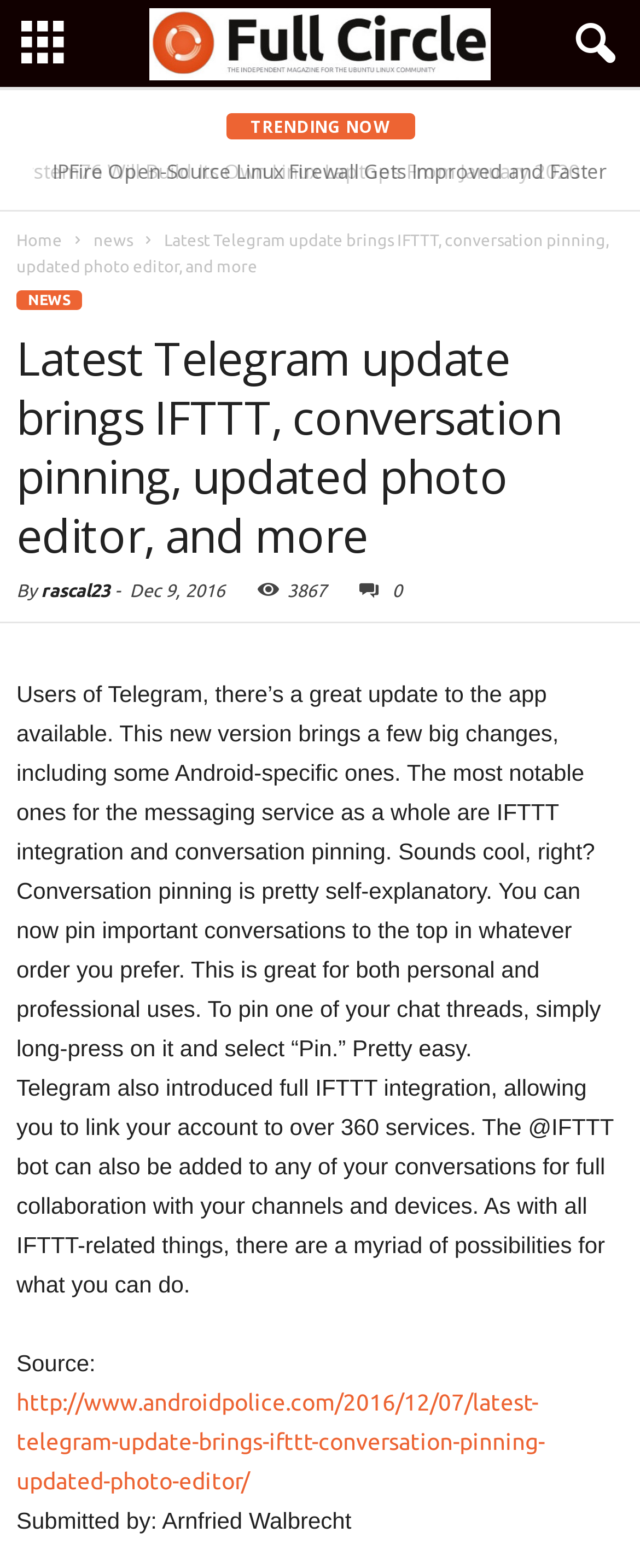Determine the bounding box coordinates of the area to click in order to meet this instruction: "Visit the source of the news".

[0.026, 0.886, 0.851, 0.953]